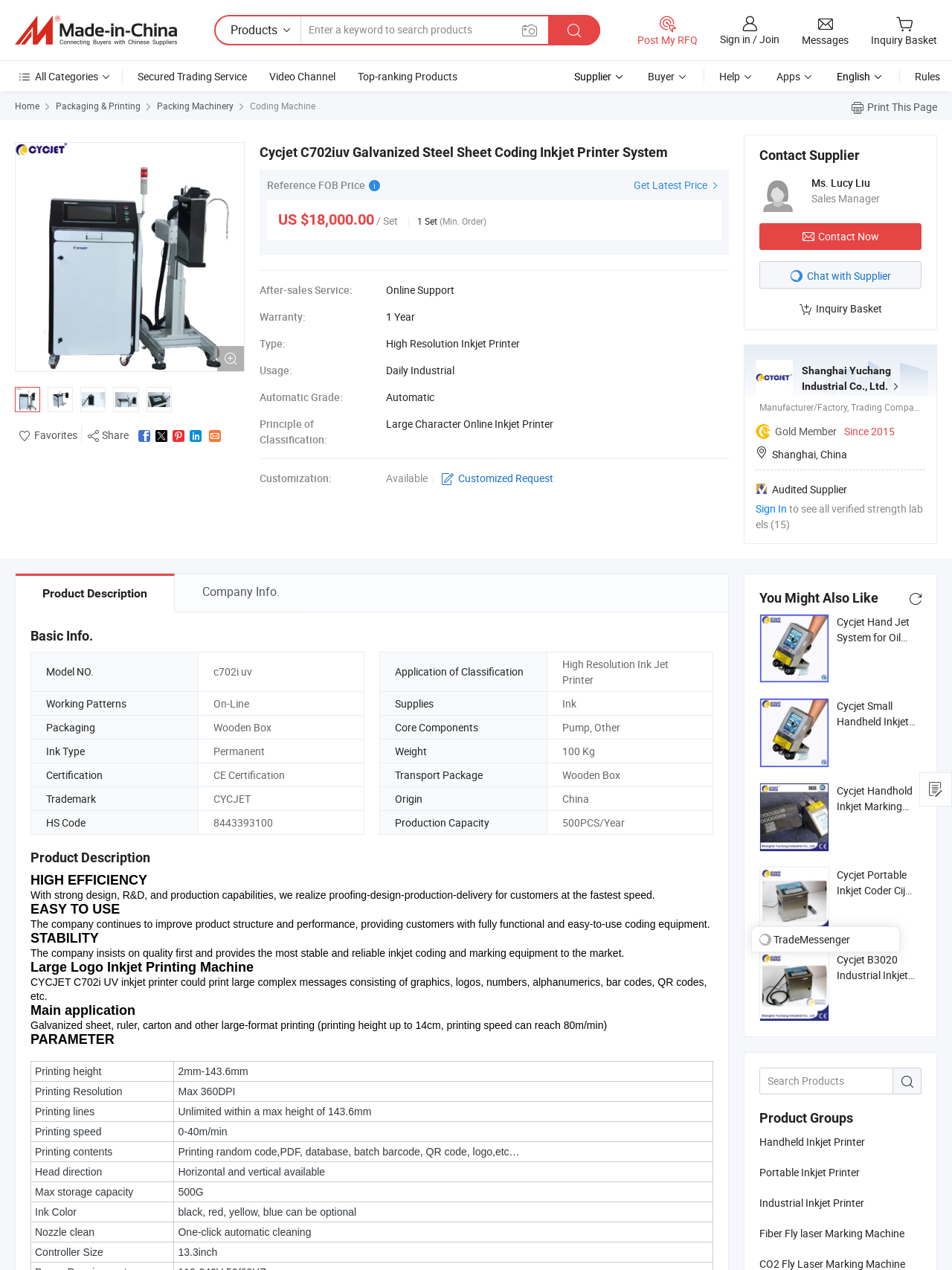Explain the contents of the webpage comprehensively.

This webpage is about a product called Cycjet C702iuv Galvanized Steel Sheet Coding Inkjet Printer System. At the top, there is a navigation menu with links to "Manufacturers & Suppliers", "Products", and a search bar. Below the navigation menu, there are links to "Sign in", "Join", and "Messages". 

On the left side, there is a menu with links to various categories, including "Secured Trading Service", "Video Channel", and "Top-ranking Products". Below this menu, there are links to "Supplier", "Buyer", "Help", and "Apps". 

In the main content area, there are four images of the product, each with a zoom icon. Above the images, there is a heading with the product name, followed by a table with product details, including "After-sales Service", "Warranty", "Type", "Usage", "Automatic Grade", and "Principle of Classification". 

Below the product details table, there is another table with information about customization options. 

On the right side, there is a section with links to "Print This Page", "Home", "Packaging & Printing", "Packing Machinery", and "Coding Machine". Below this section, there are social media links and an "Email this page" link. 

At the bottom, there is a section with the heading "Contact Supplier", which includes an image of an avatar and a link to customize a request.